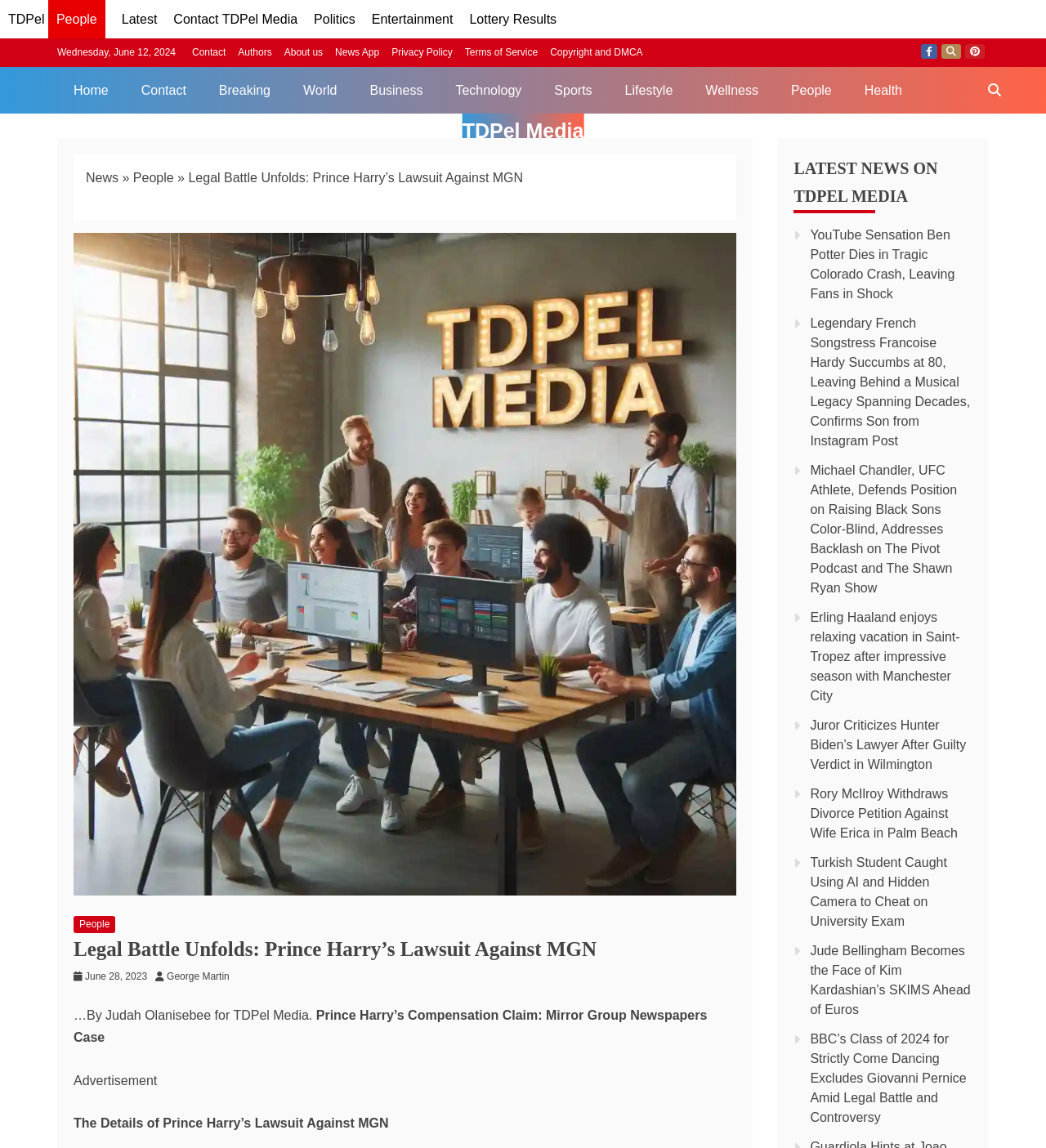How many news articles are listed in the 'LATEST NEWS ON TDPEL MEDIA' section?
Give a detailed response to the question by analyzing the screenshot.

I counted the number of link elements in the 'LATEST NEWS ON TDPEL MEDIA' section and found that there are 10 news articles listed.